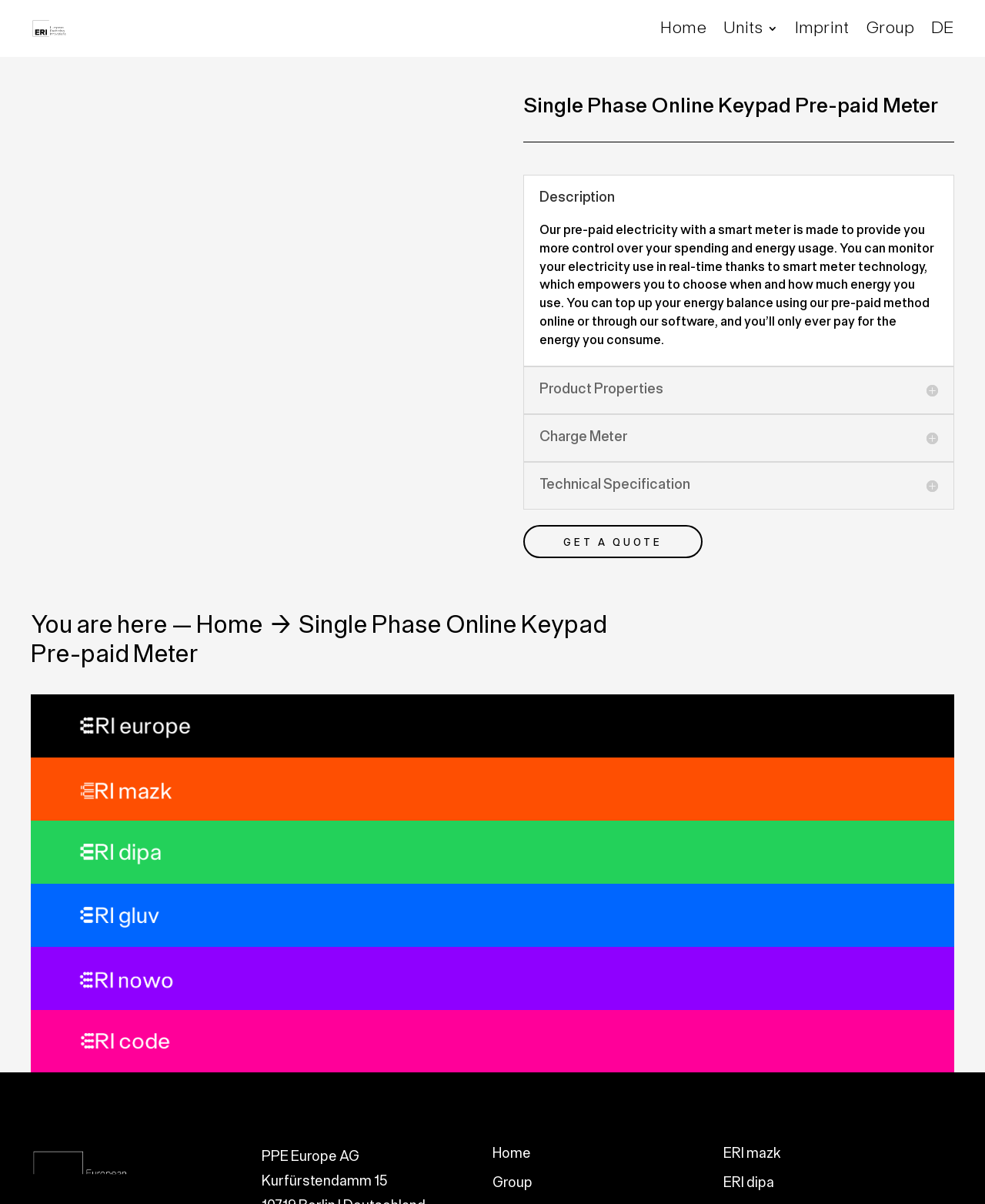Determine the bounding box for the described HTML element: "Get a Quote". Ensure the coordinates are four float numbers between 0 and 1 in the format [left, top, right, bottom].

[0.531, 0.436, 0.713, 0.463]